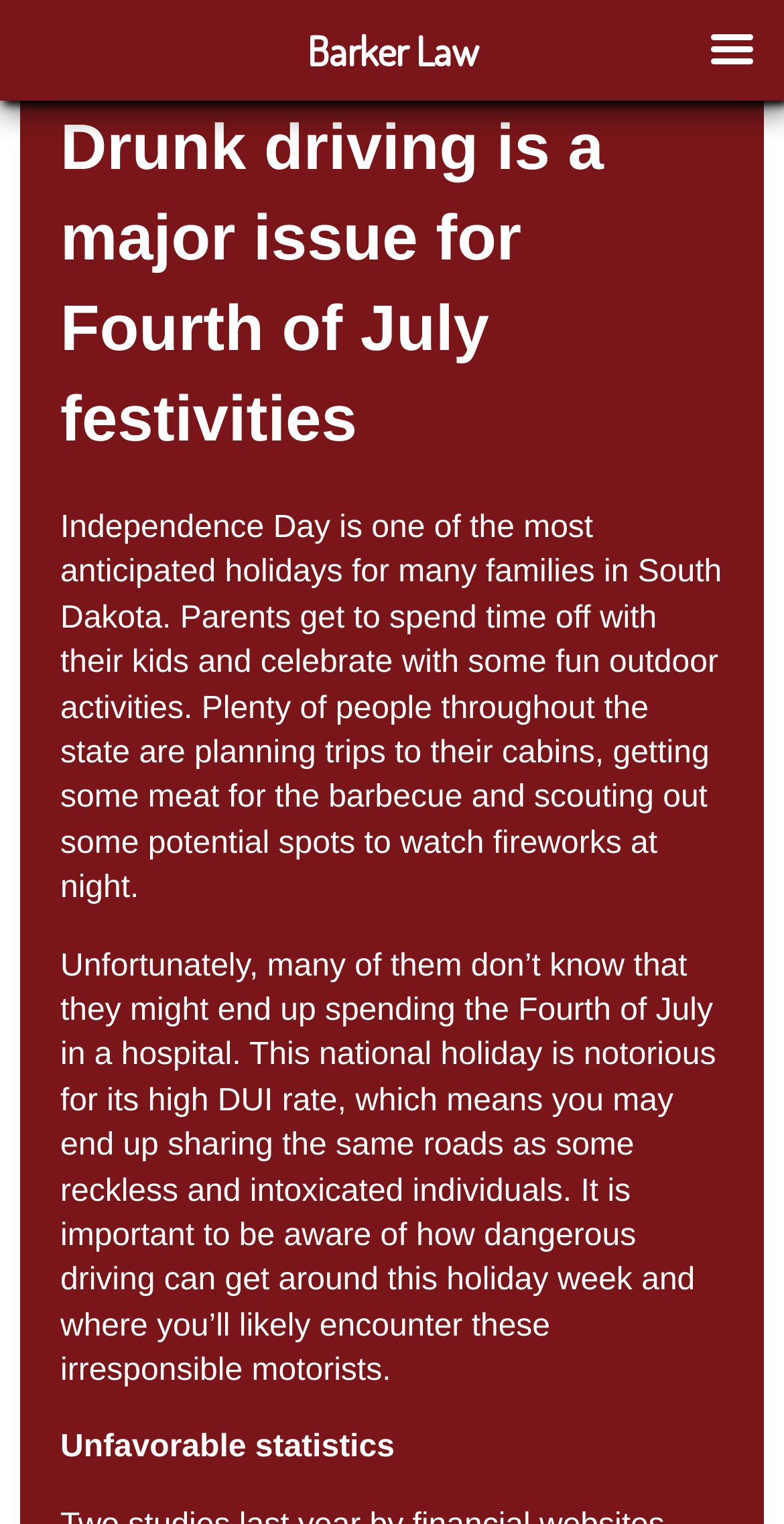Please locate and generate the primary heading on this webpage.

Drunk driving is a major issue for Fourth of July festivities